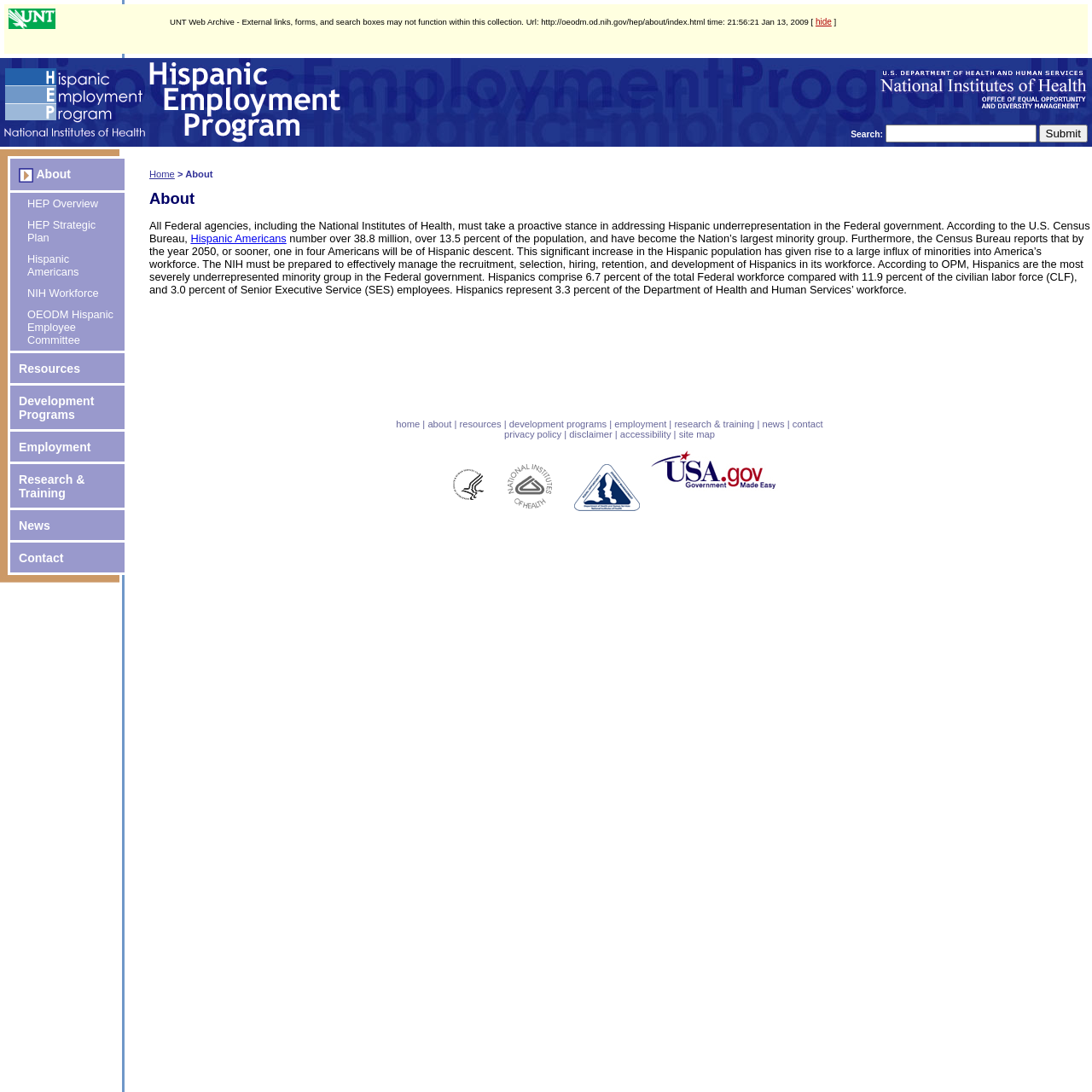How many million Hispanic Americans are there in the US?
Refer to the image and give a detailed answer to the query.

I found the answer by reading the text in the webpage, which states that 'According to the U.S. Census Bureau, Hispanic Americans number over 38.8 million, over 13.5 percent of the population, and have become the Nation’s largest minority group.'